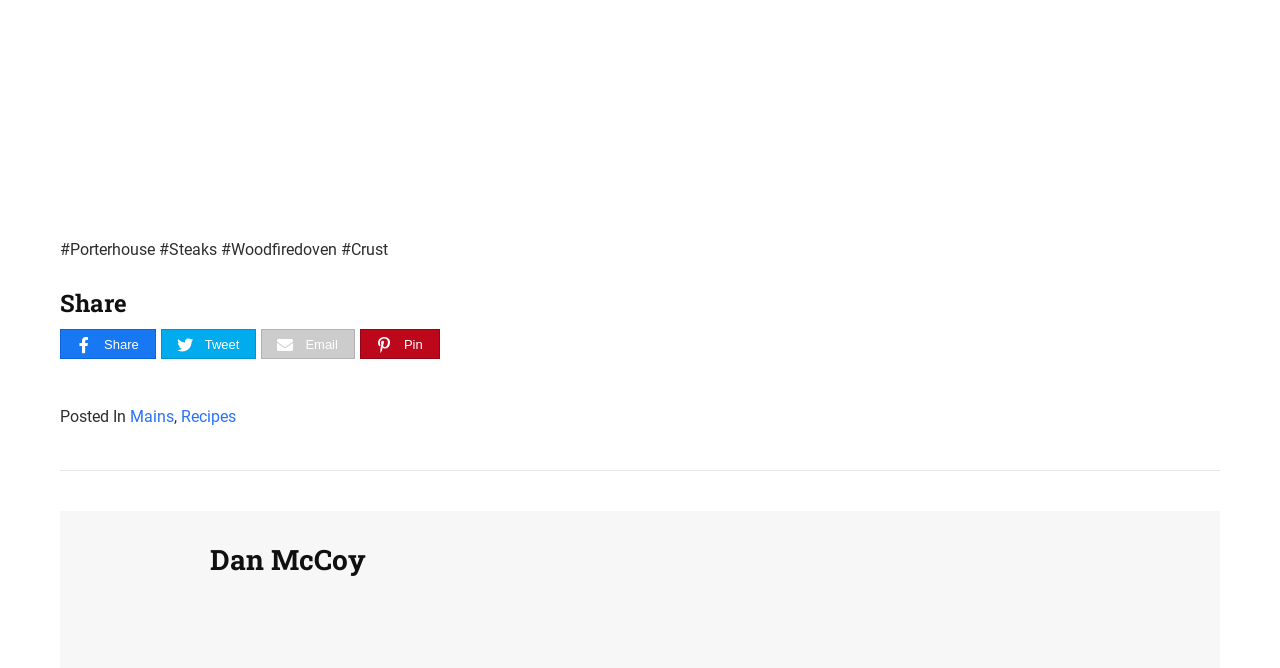What type of food is mentioned?
Based on the screenshot, answer the question with a single word or phrase.

Steaks